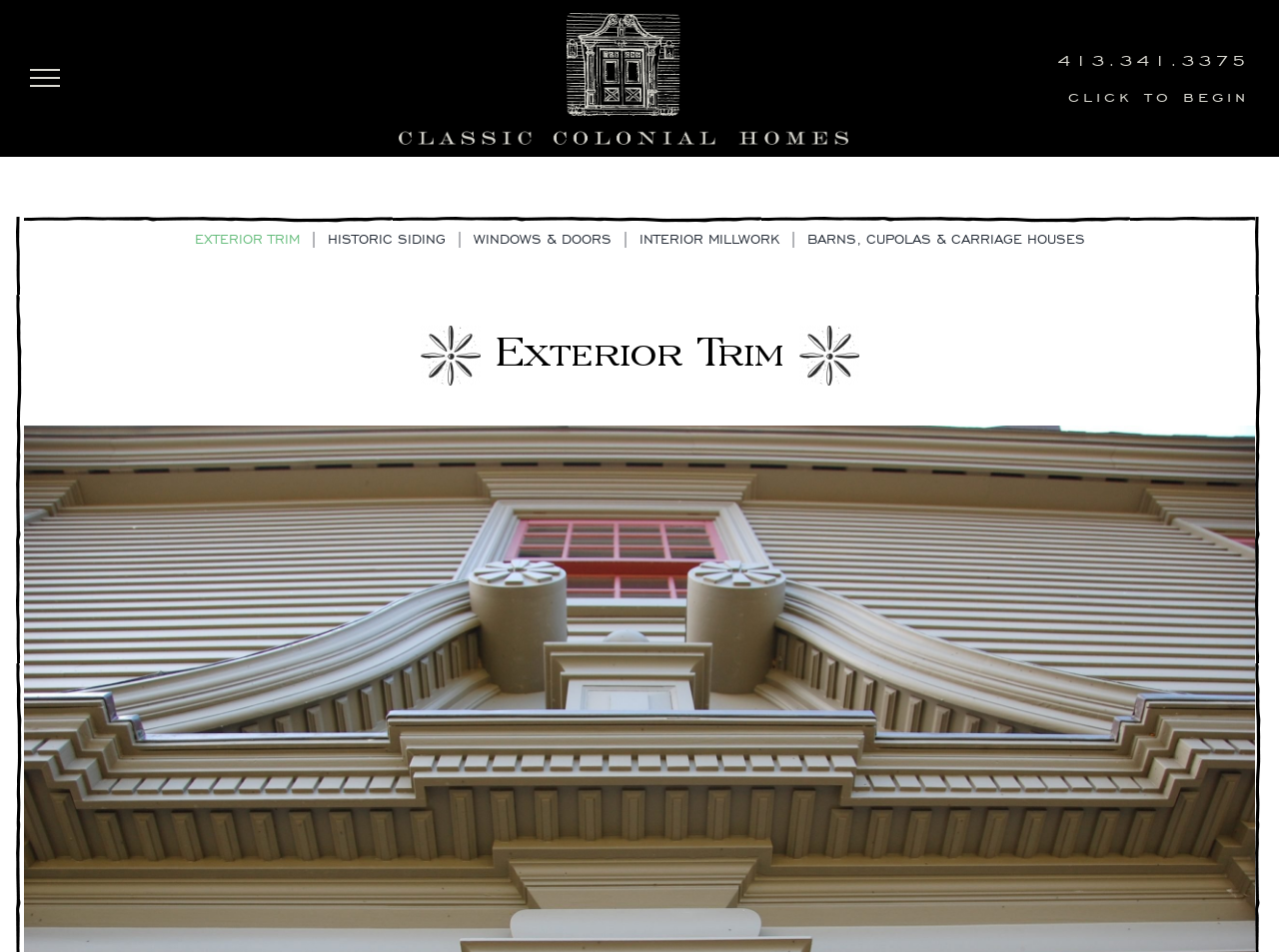Review the image closely and give a comprehensive answer to the question: What type of logo is displayed on the webpage?

I identified the logo by looking at the top left corner of the webpage, where an image is displayed with the text 'Classic Colonial Homes Logo'.